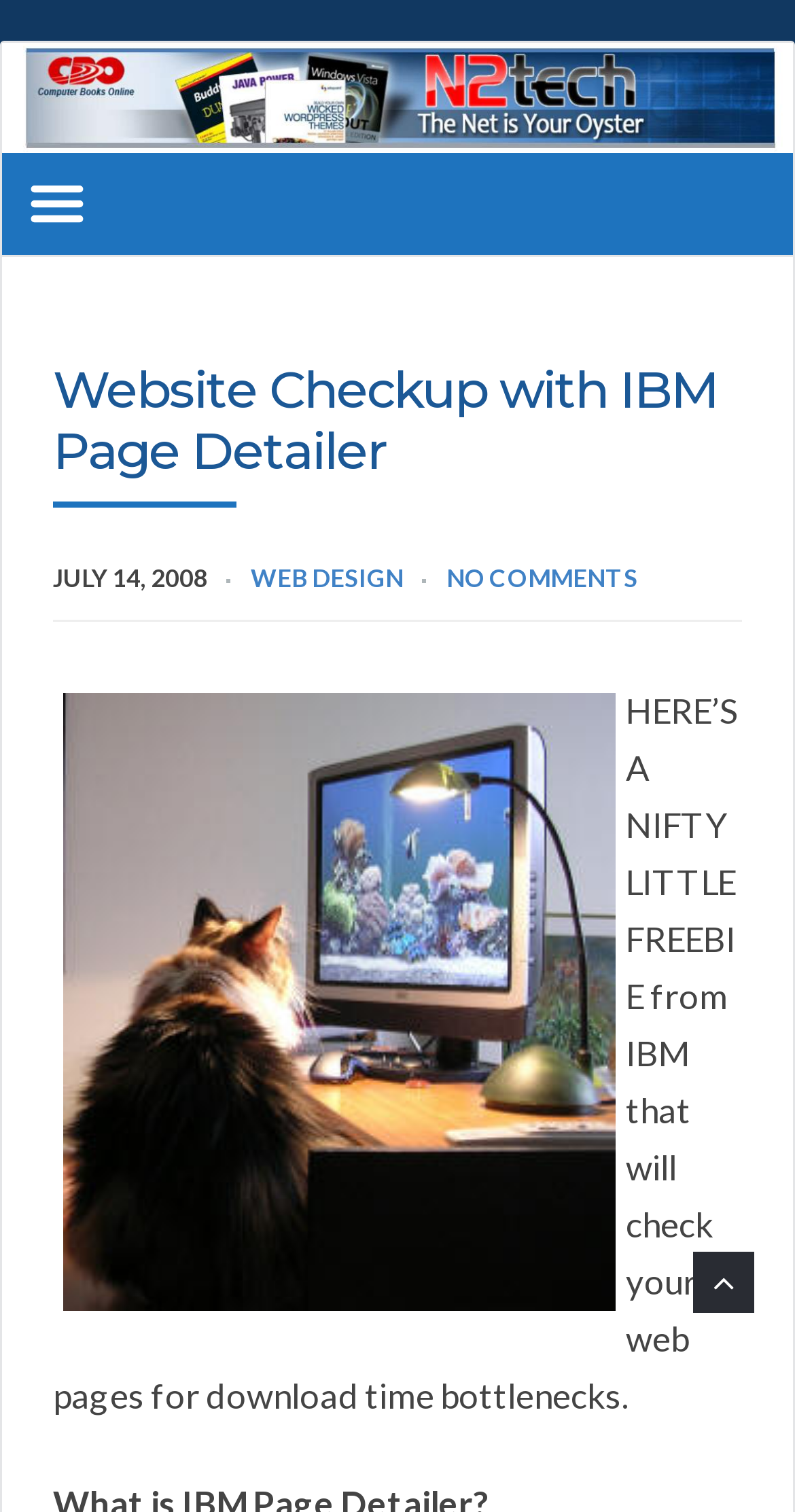Identify and generate the primary title of the webpage.

Website Checkup with IBM Page Detailer